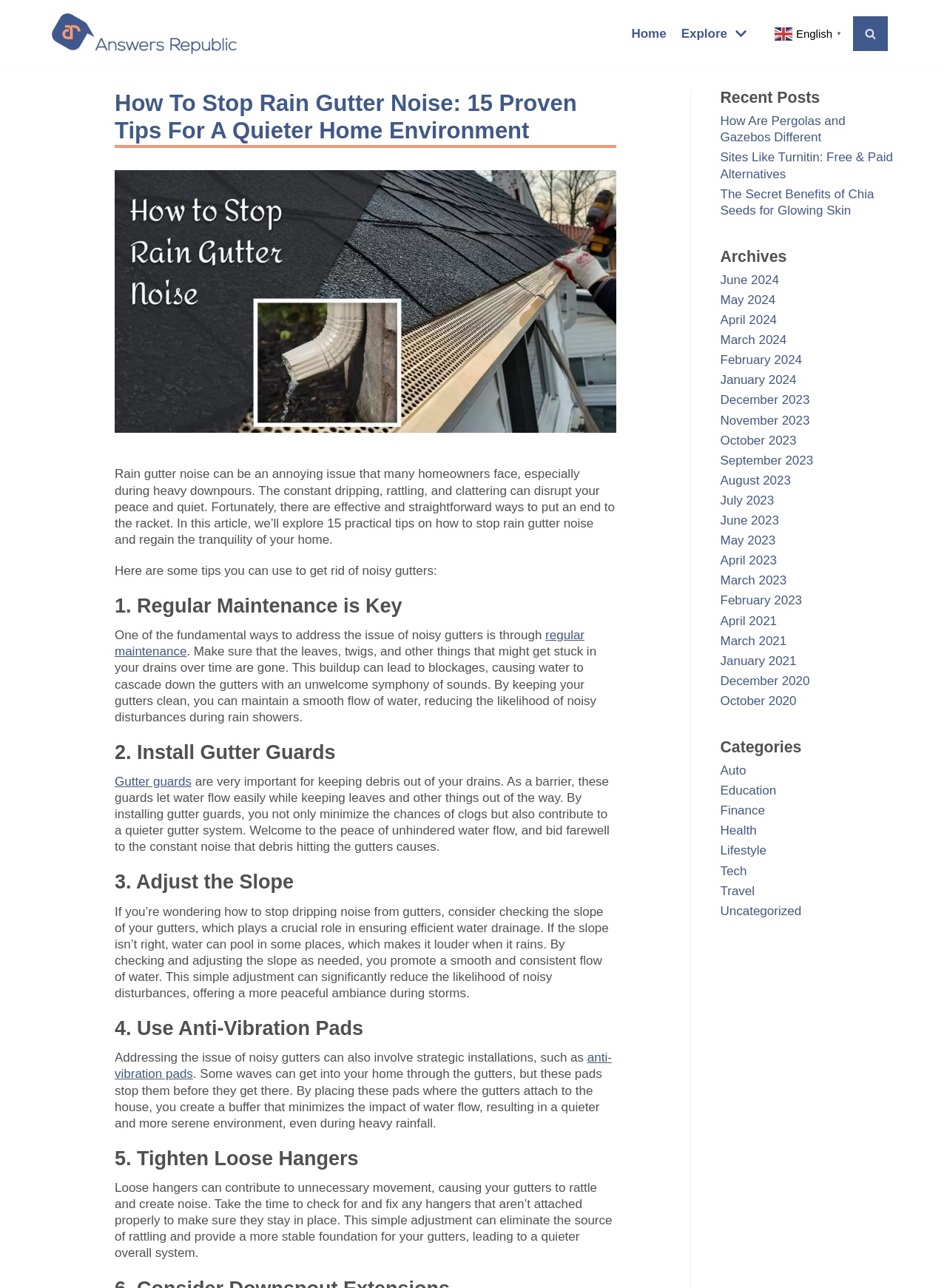Determine the bounding box coordinates of the region I should click to achieve the following instruction: "Click on Home". Ensure the bounding box coordinates are four float numbers between 0 and 1, i.e., [left, top, right, bottom].

None